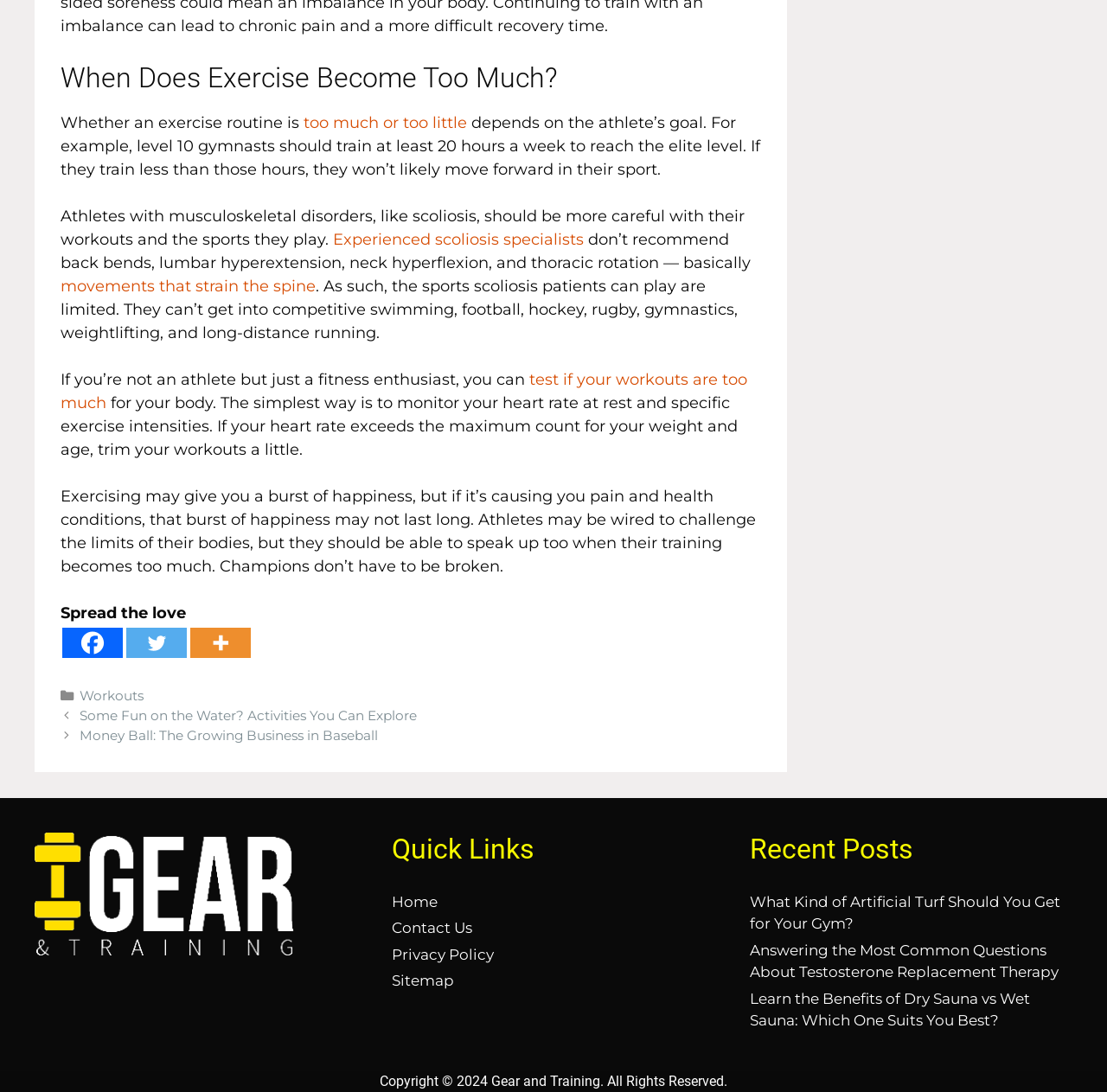Please find the bounding box coordinates of the element that needs to be clicked to perform the following instruction: "Visit 'Home'". The bounding box coordinates should be four float numbers between 0 and 1, represented as [left, top, right, bottom].

[0.354, 0.818, 0.396, 0.834]